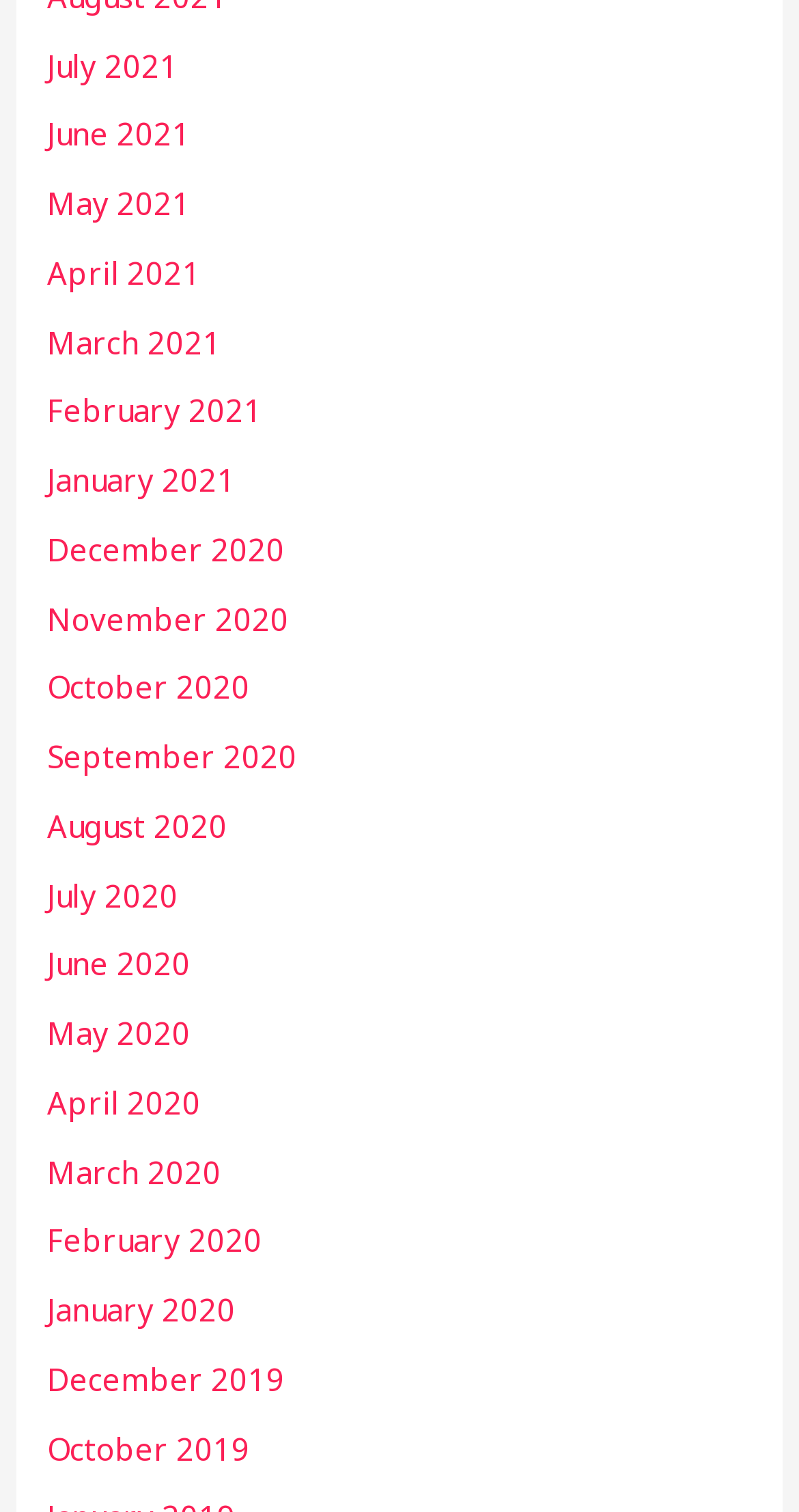Please identify the bounding box coordinates of the area that needs to be clicked to fulfill the following instruction: "view June 2020."

[0.059, 0.624, 0.239, 0.651]